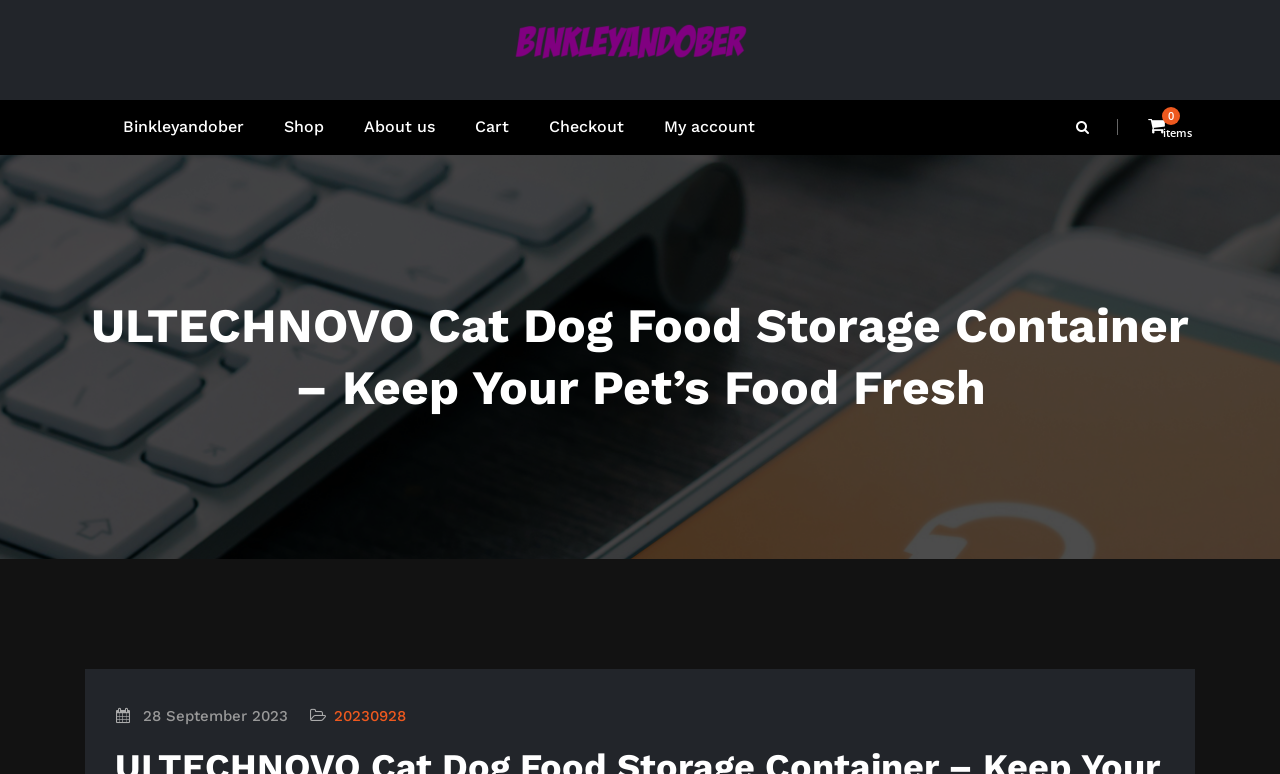Please determine the bounding box coordinates of the element's region to click for the following instruction: "visit shop page".

[0.206, 0.129, 0.269, 0.2]